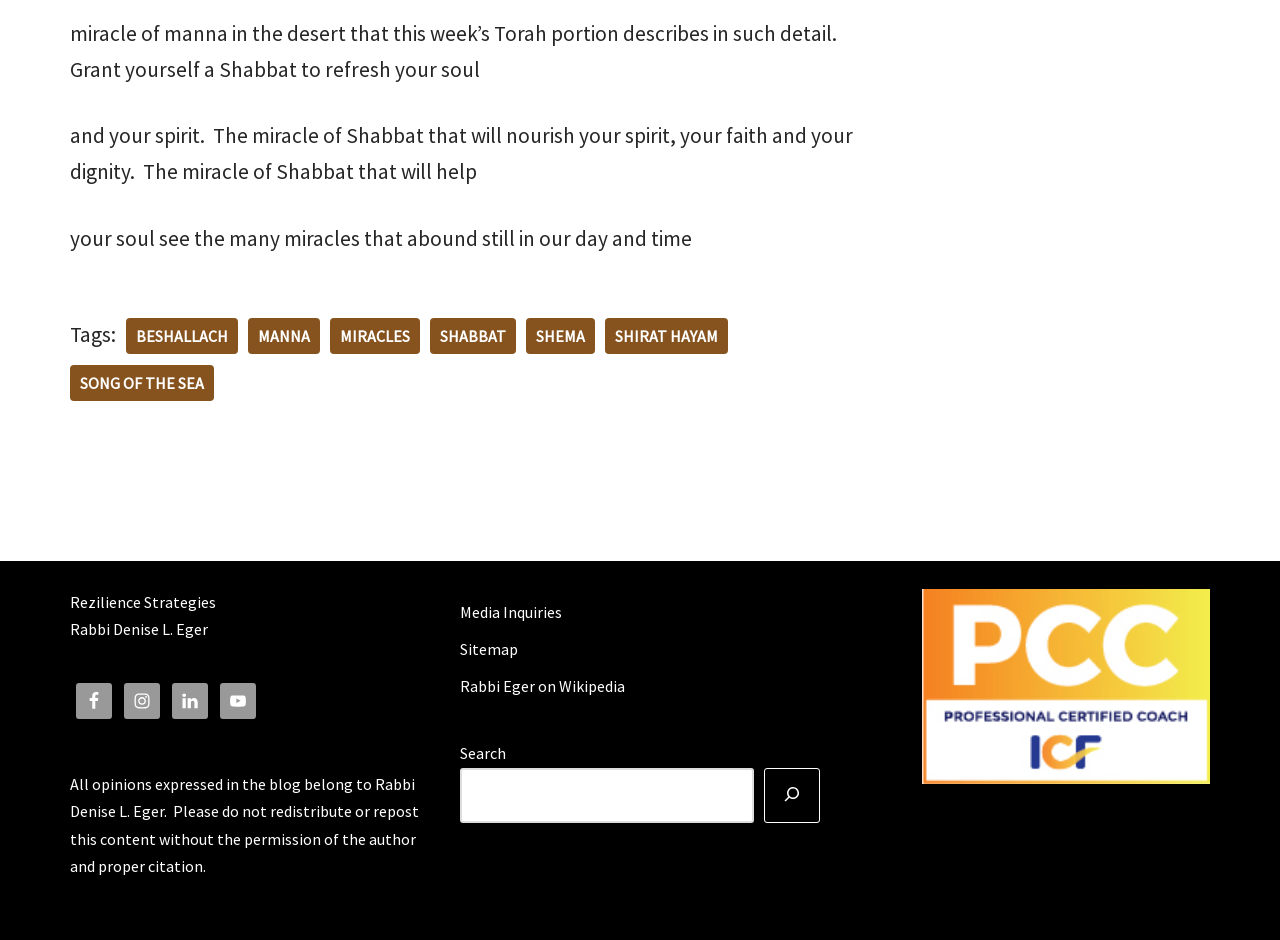What is the topic of the Torah portion?
Could you answer the question with a detailed and thorough explanation?

The topic of the Torah portion is mentioned at the top of the webpage, where it says 'miracle of manna in the desert that this week’s Torah portion describes in such detail.'